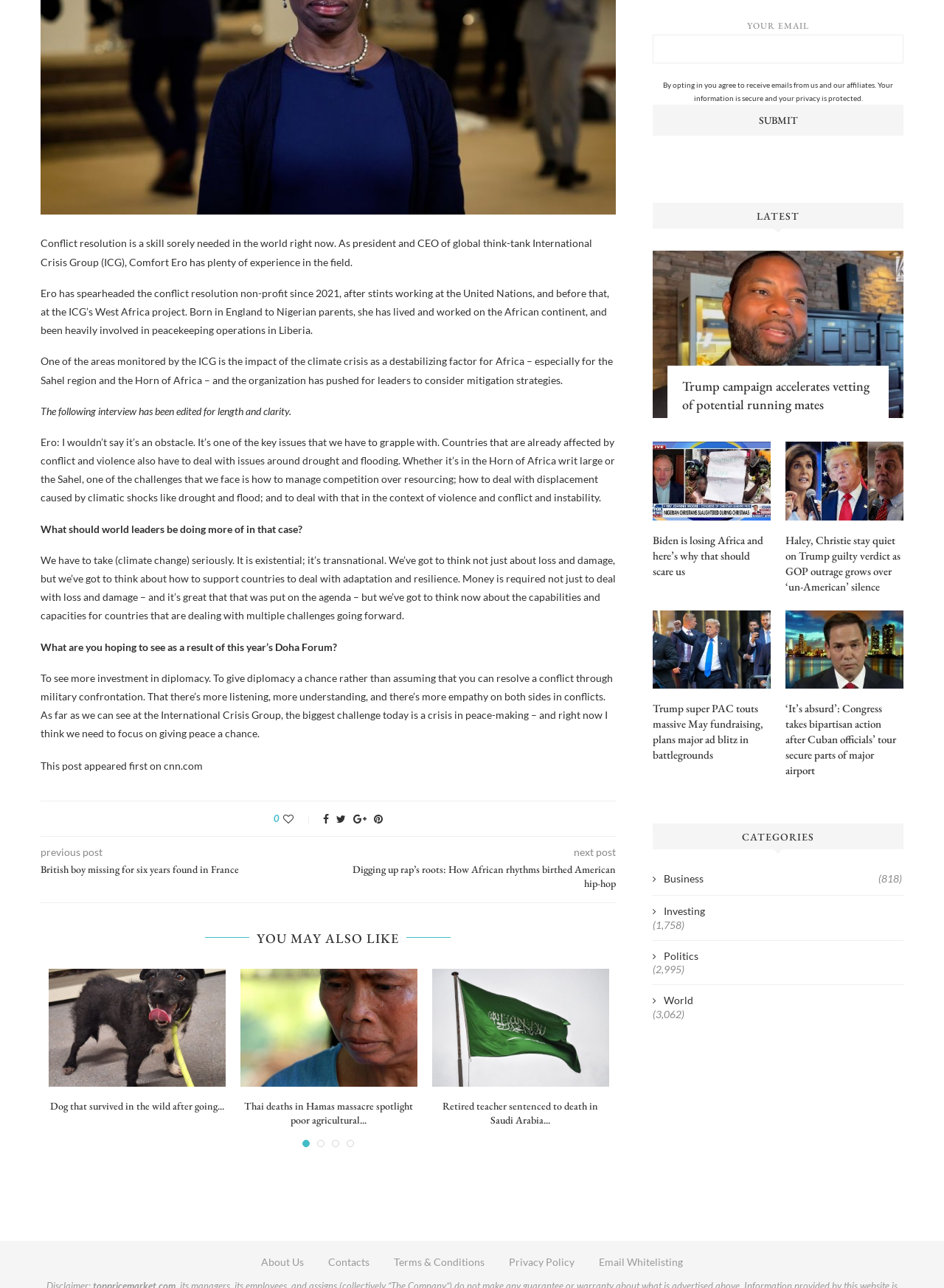Provide the bounding box coordinates of the UI element that matches the description: "value="Submit"".

[0.691, 0.081, 0.957, 0.105]